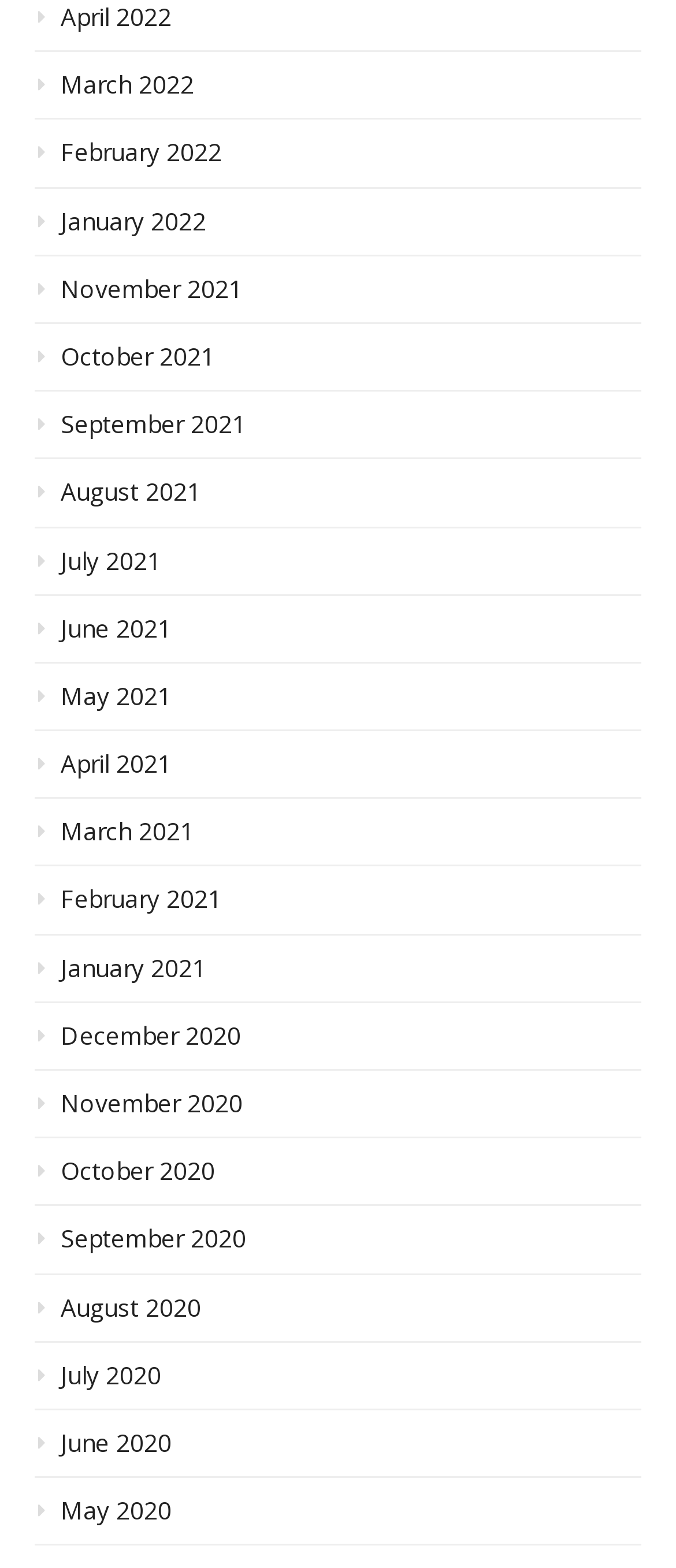Locate the bounding box coordinates of the clickable region to complete the following instruction: "view March 2021."

[0.051, 0.521, 0.949, 0.553]